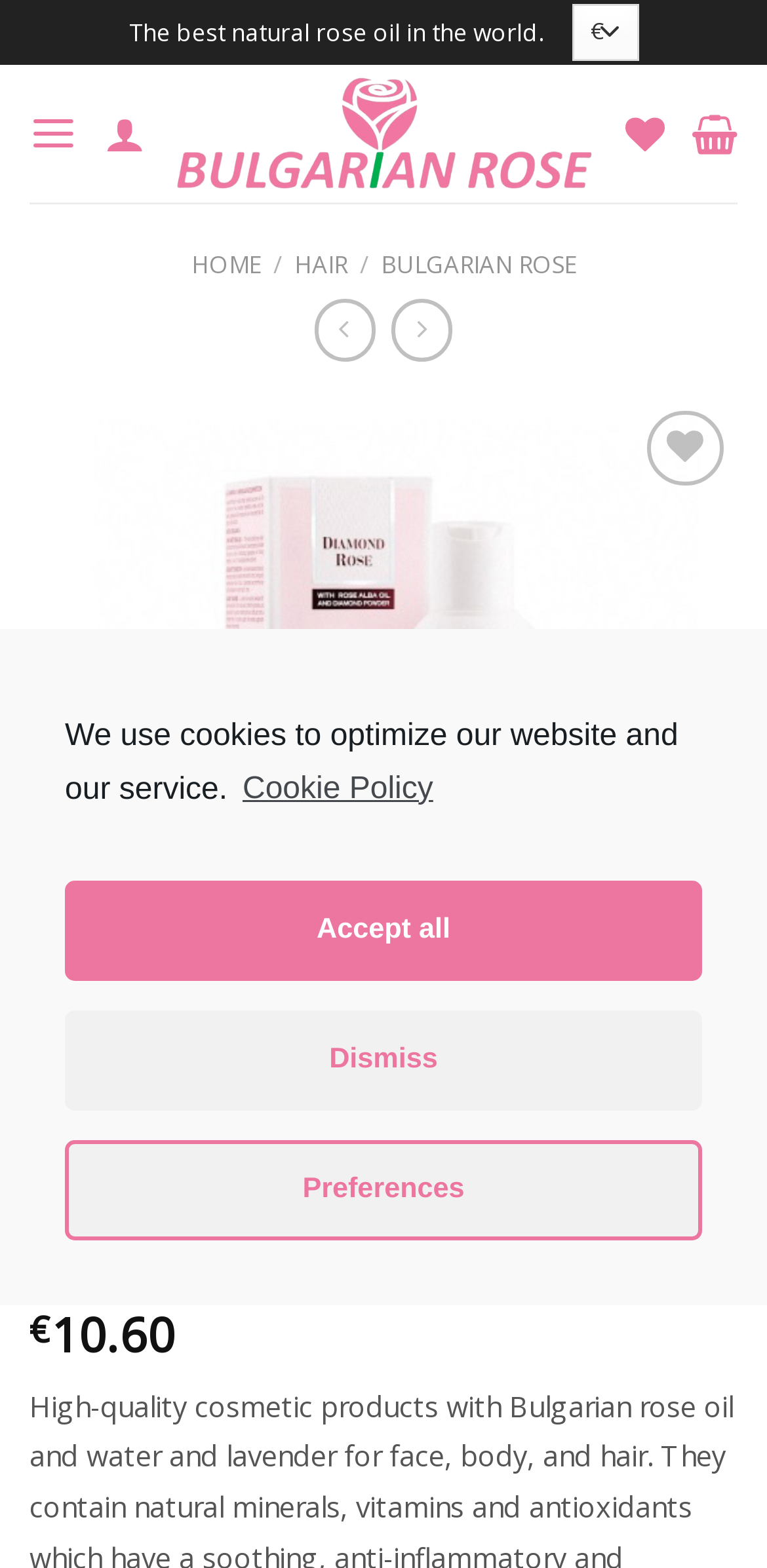Refer to the element description parent_node: Add to wishlist aria-label="Wishlist" and identify the corresponding bounding box in the screenshot. Format the coordinates as (top-left x, top-left y, bottom-right x, bottom-right y) with values in the range of 0 to 1.

[0.844, 0.261, 0.944, 0.31]